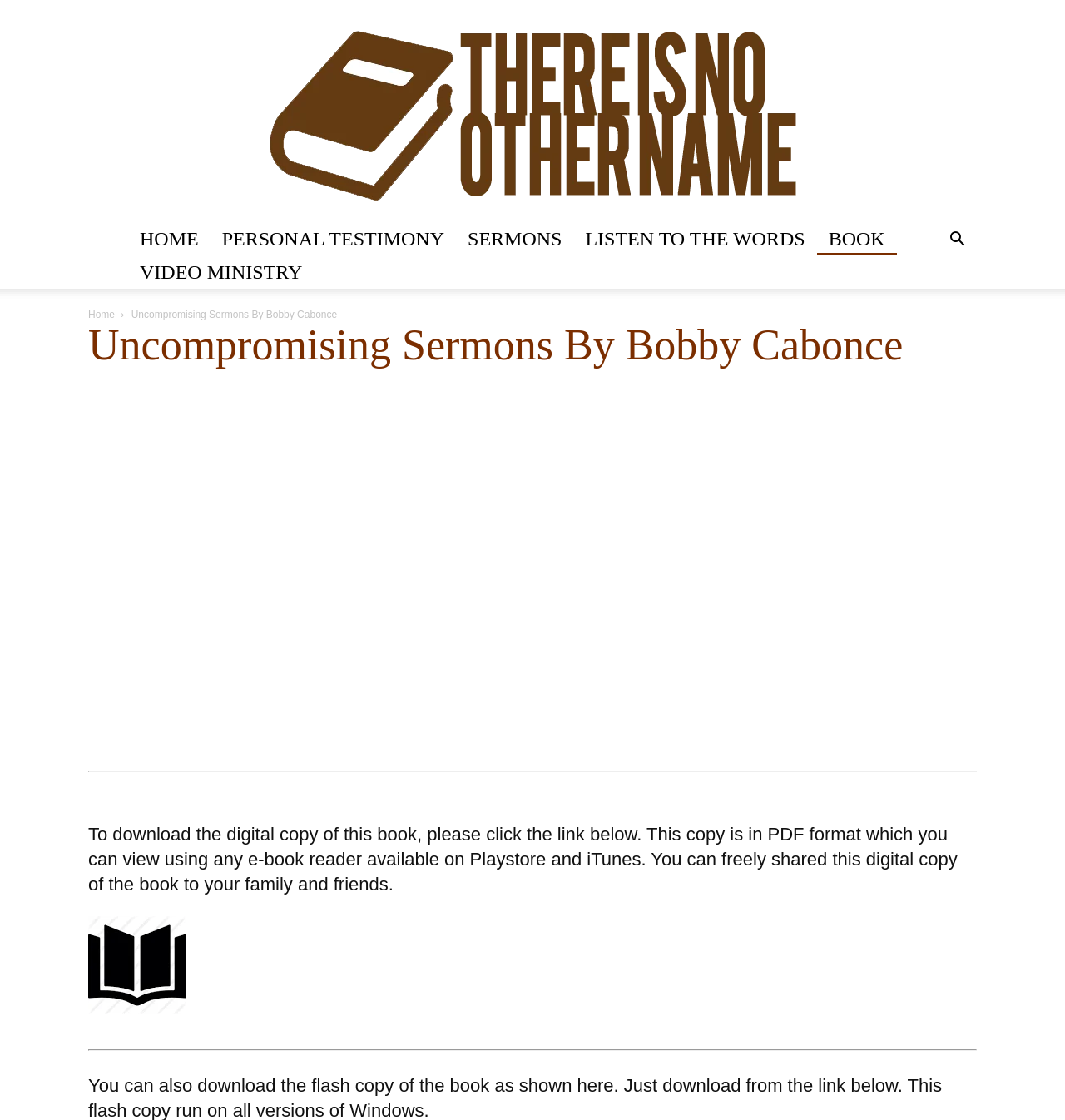What is the format of the digital book?
Look at the screenshot and respond with a single word or phrase.

PDF